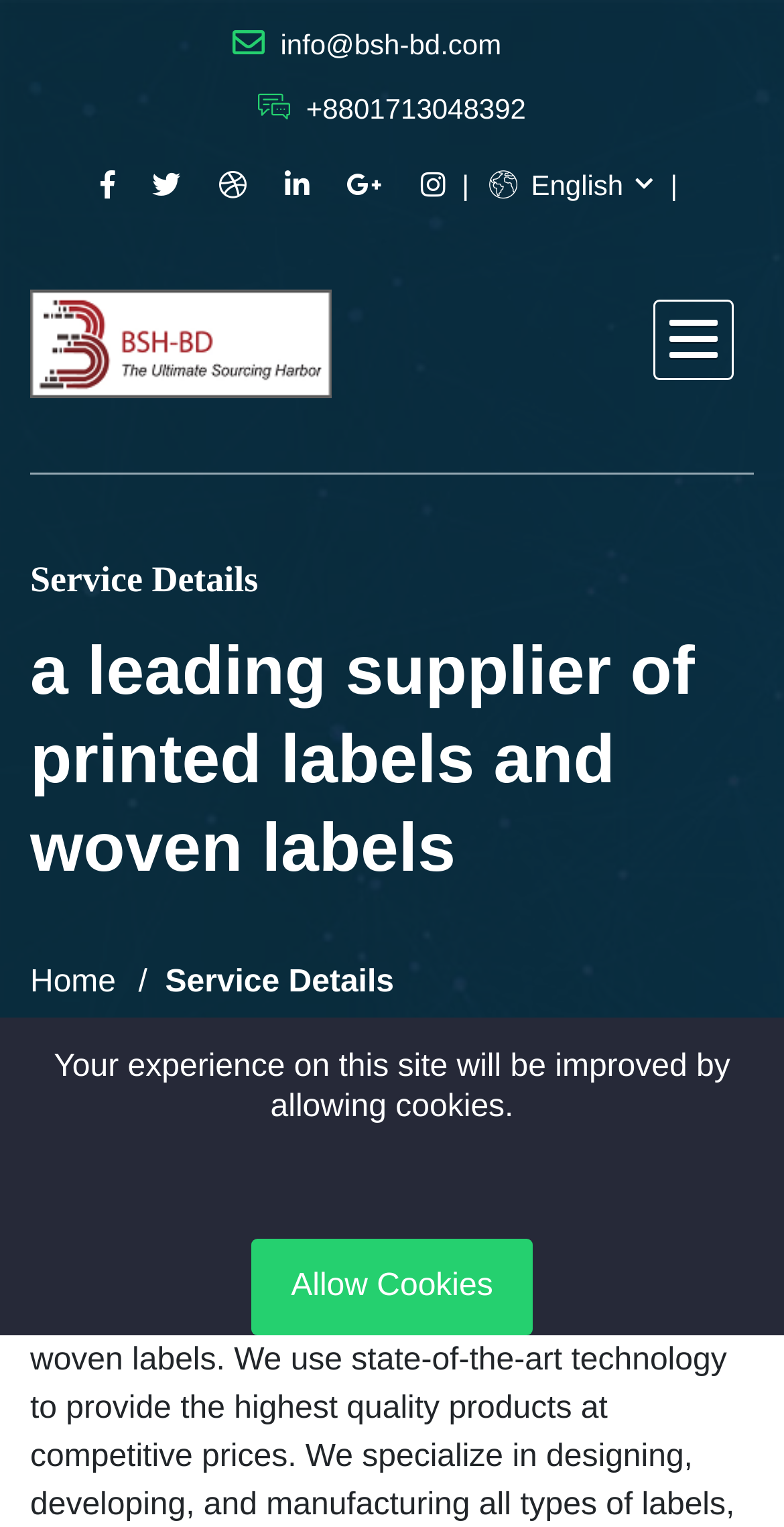Please provide a short answer using a single word or phrase for the question:
What is the email address of BSH Bangladesh?

info@bsh-bd.com